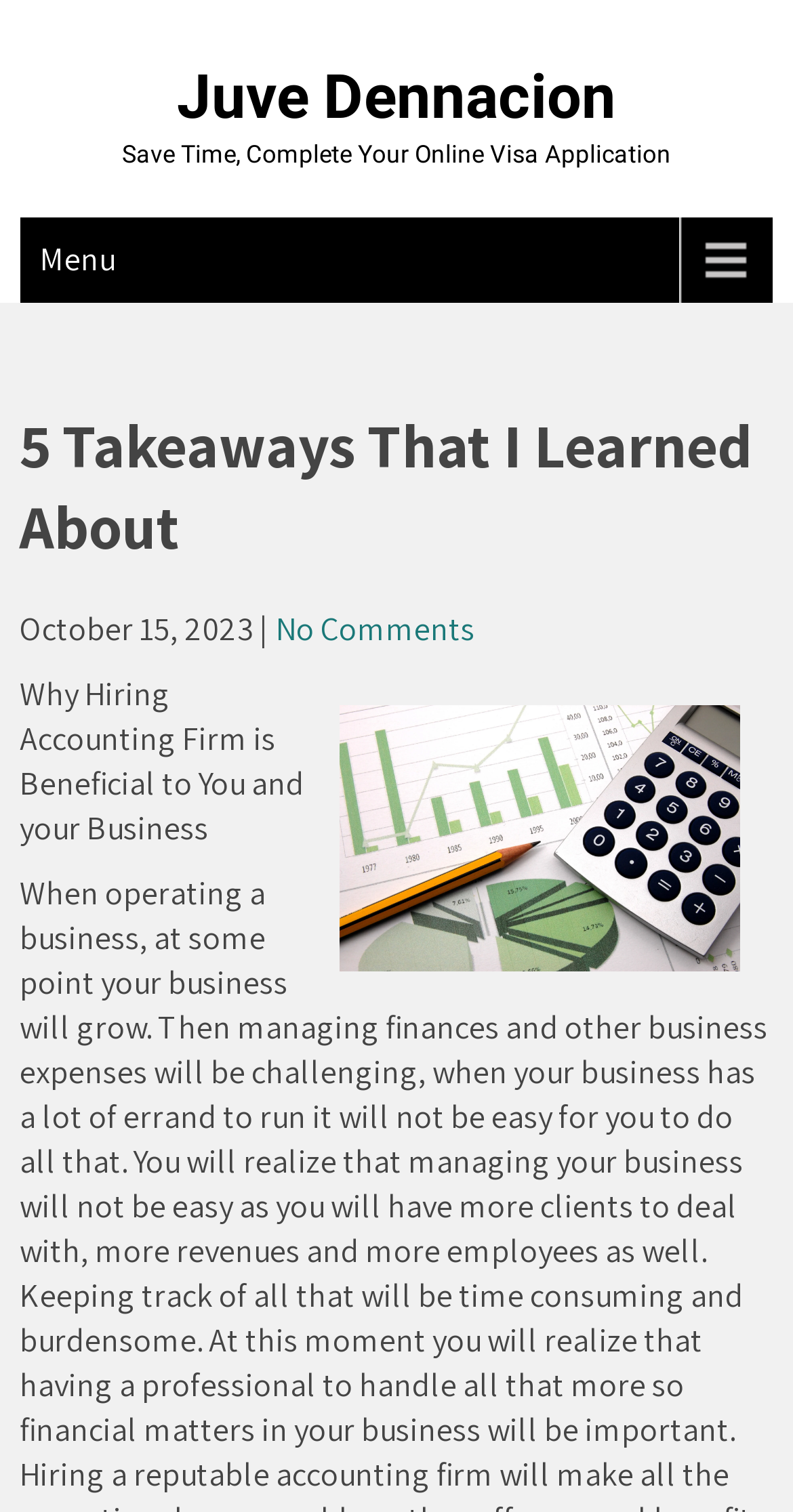What is the topic of the article below the main heading?
Using the image as a reference, give an elaborate response to the question.

I found the topic of the article by reading the StaticText element with the text 'Why Hiring Accounting Firm is Beneficial to You and your Business' which is located below the main heading.